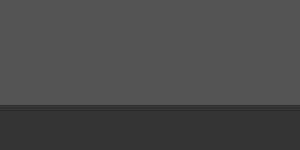Offer a meticulous description of the image.

The image represents the logo of "Scripps Affiliated Medical Groups," a healthcare network dedicated to providing a range of medical services in San Diego. It is positioned prominently to signify the organization's presence and commitment to community health. Above, the text encourages individuals to seek personalized medical advice and emphasizes celebrating wellness in the beautiful city of San Diego. This visual element, along with its contextual placement, reinforces the accessibility of healthcare services available to the community, highlighting the importance of finding specialized care in the region.